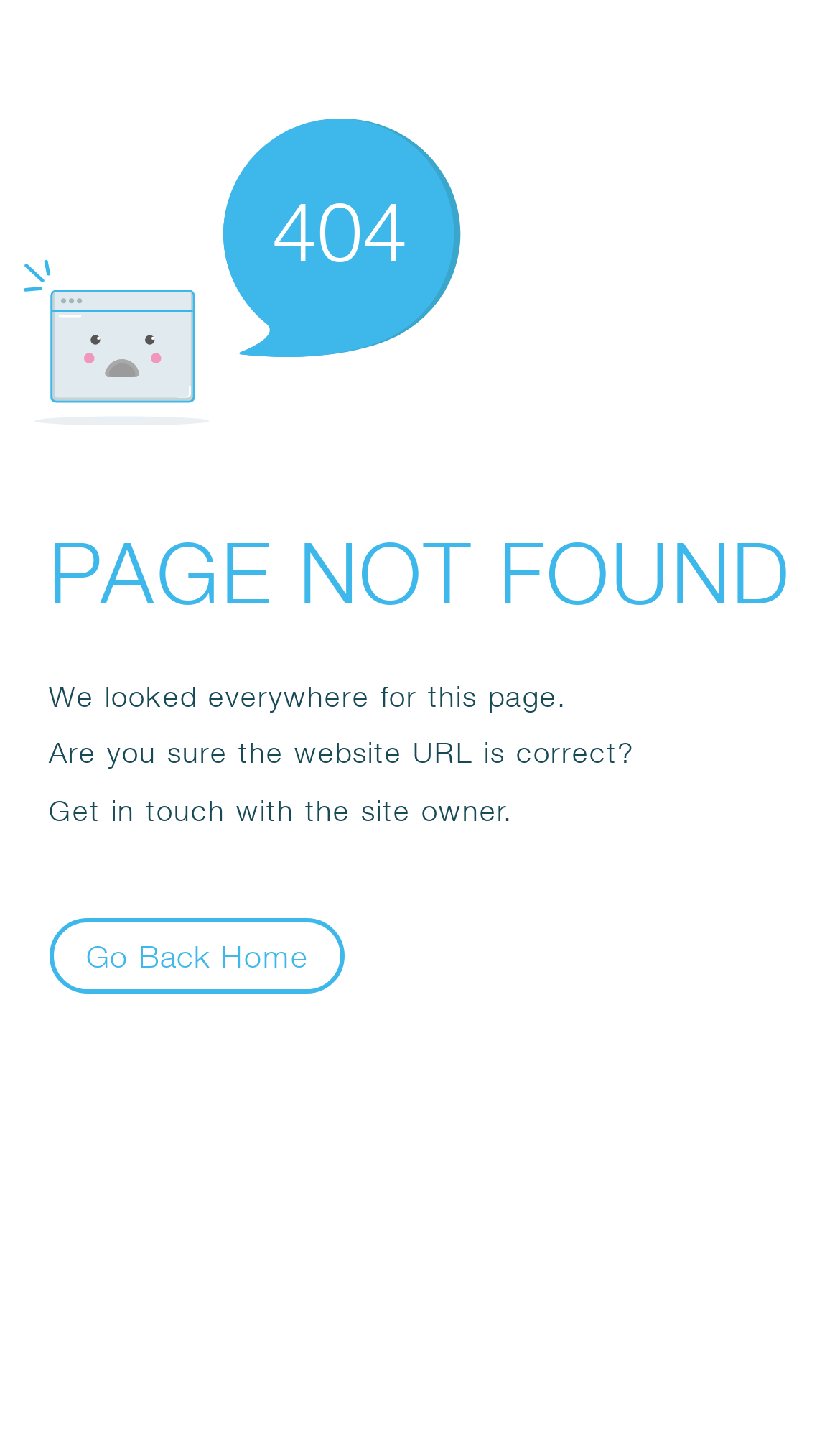Please provide a short answer using a single word or phrase for the question:
What is the error code displayed?

404